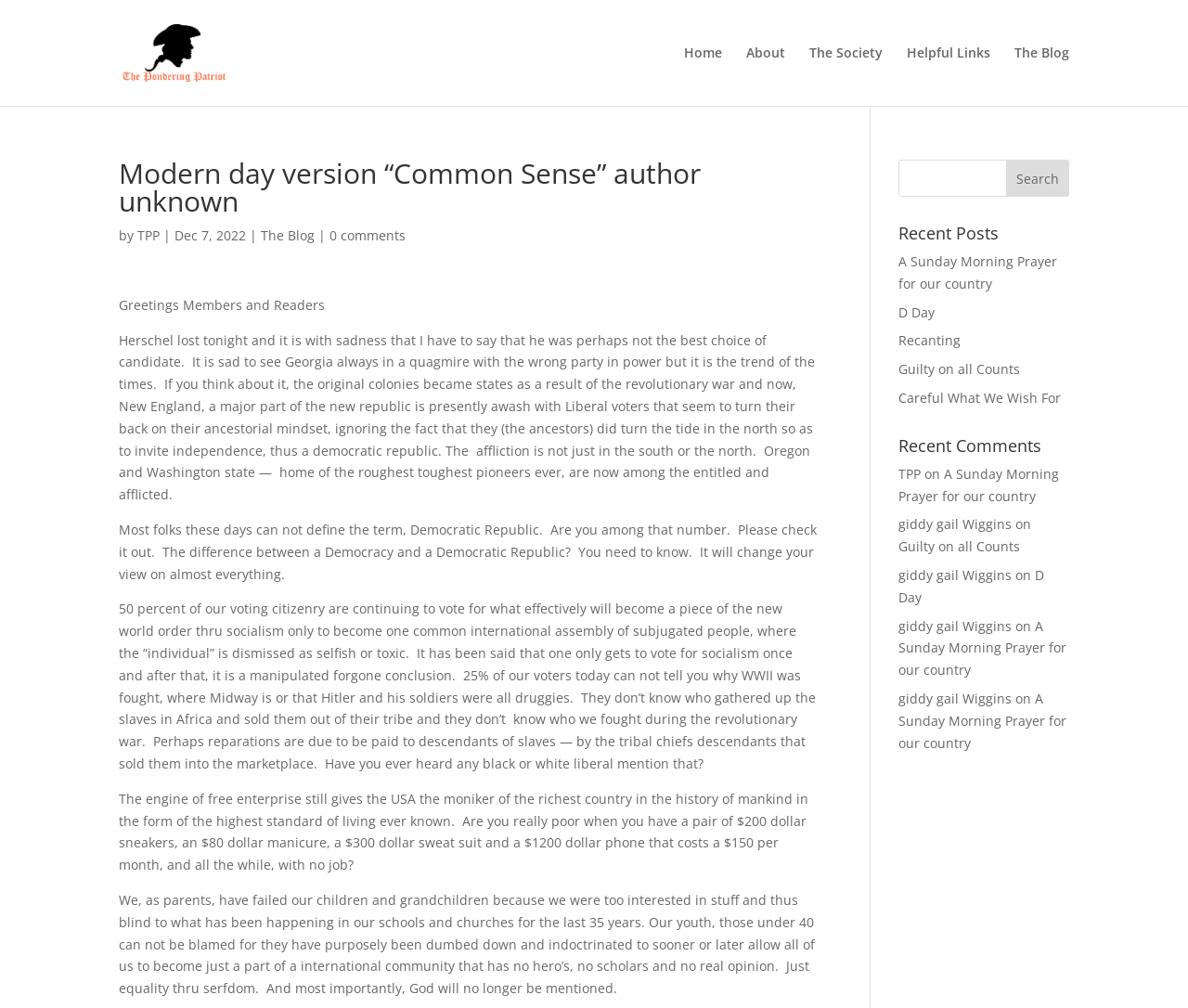Find the bounding box coordinates of the element's region that should be clicked in order to follow the given instruction: "Read the 'Modern day version “Common Sense” author unknown' article". The coordinates should consist of four float numbers between 0 and 1, i.e., [left, top, right, bottom].

[0.1, 0.158, 0.689, 0.223]